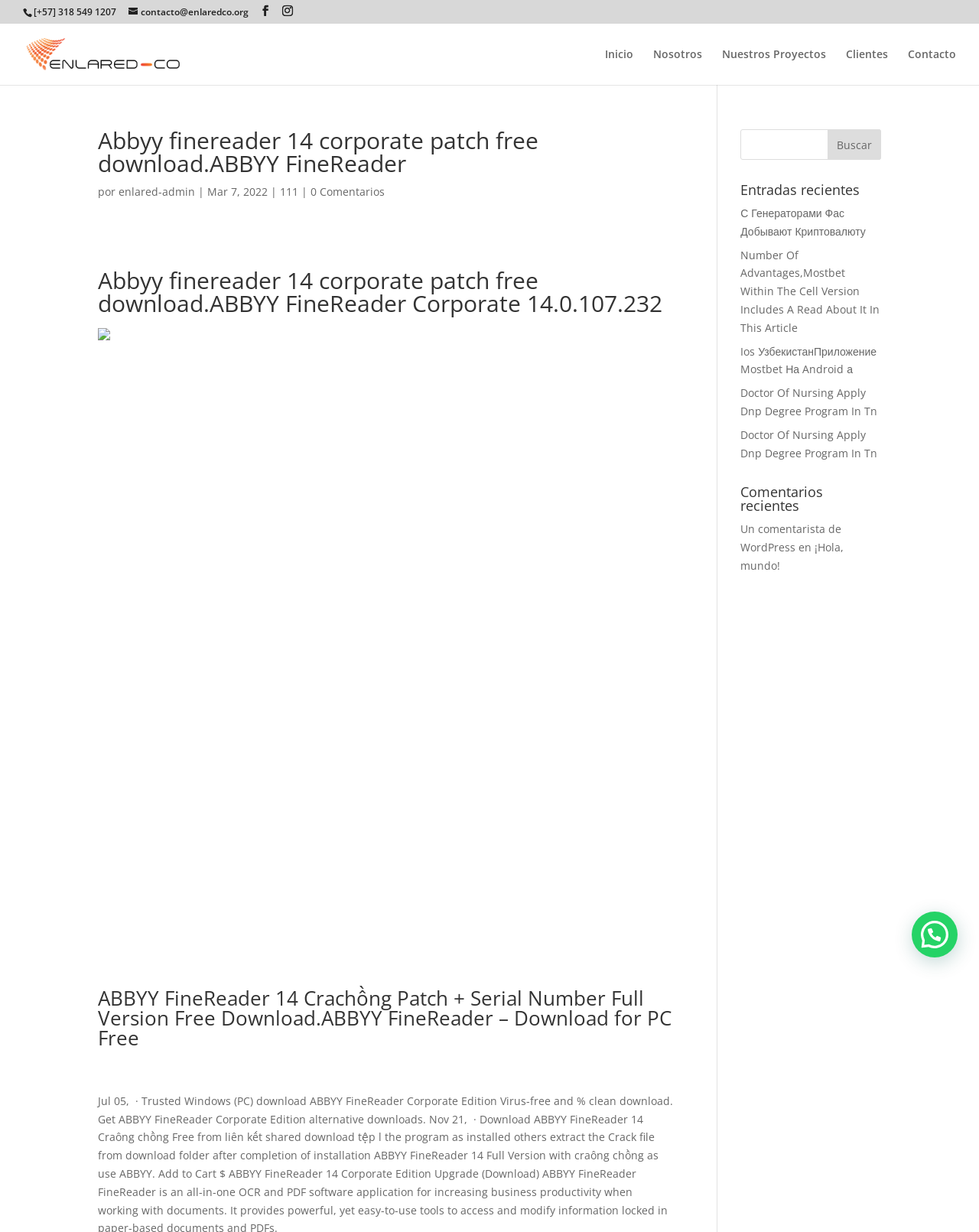Can you locate the main headline on this webpage and provide its text content?

Abbyy finereader 14 corporate patch free download.ABBYY FineReader